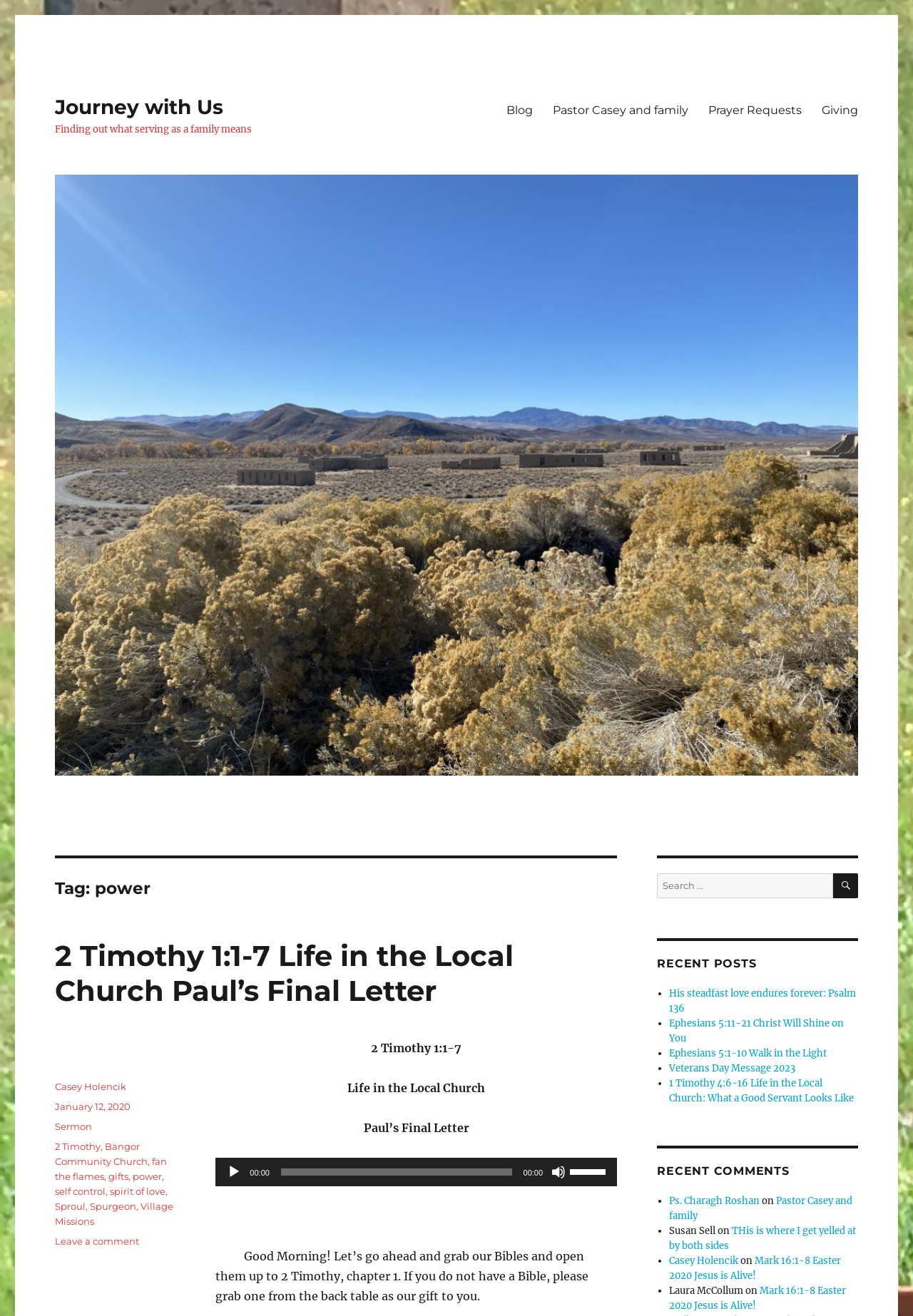What is the title of the sermon?
Can you provide a detailed and comprehensive answer to the question?

I found the title of the sermon by looking at the heading element with the text '2 Timothy 1:1-7 Life in the Local Church Paul’s Final Letter' which is a child of the HeaderAsNonLandmark element.